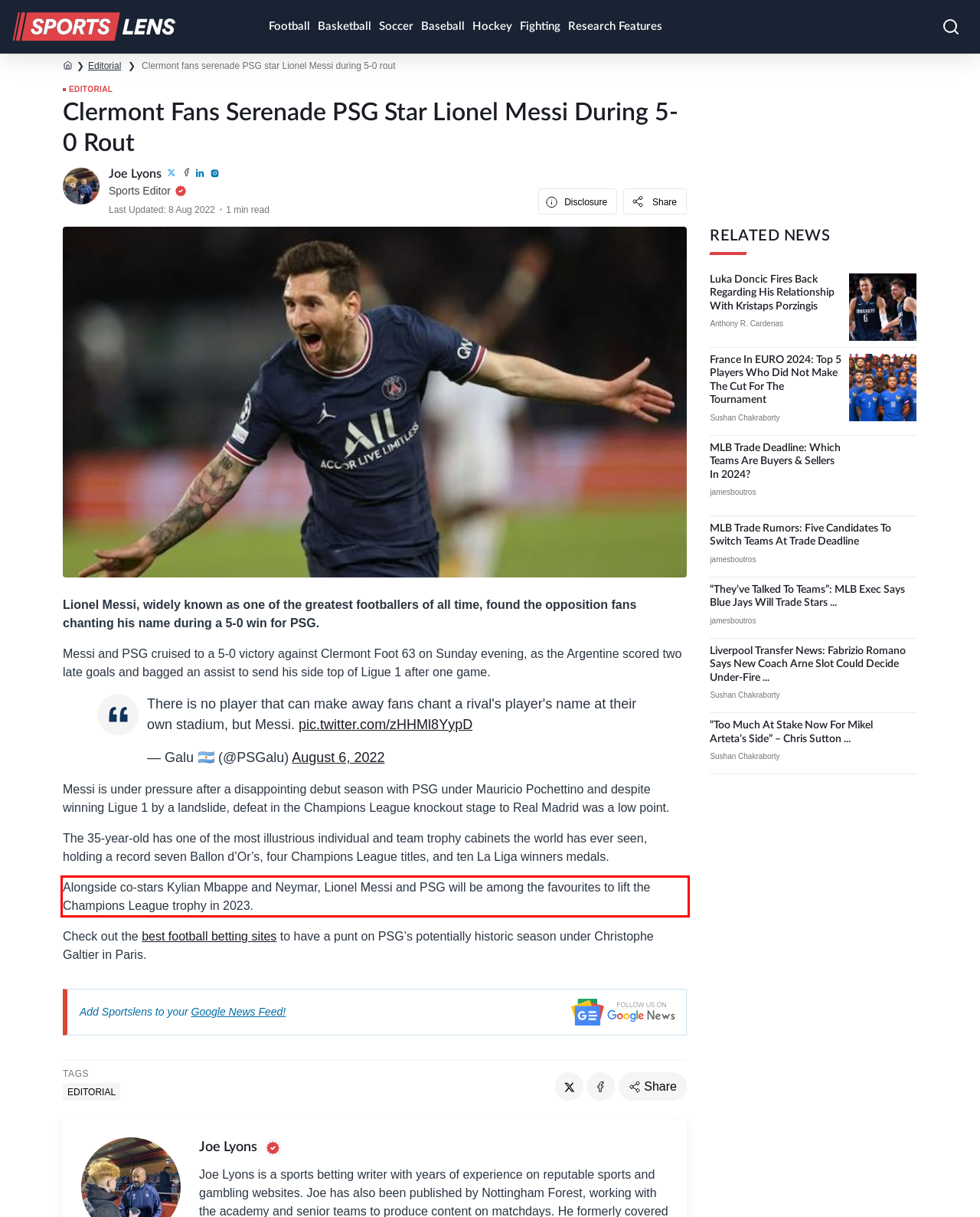Please use OCR to extract the text content from the red bounding box in the provided webpage screenshot.

Alongside co-stars Kylian Mbappe and Neymar, Lionel Messi and PSG will be among the favourites to lift the Champions League trophy in 2023.